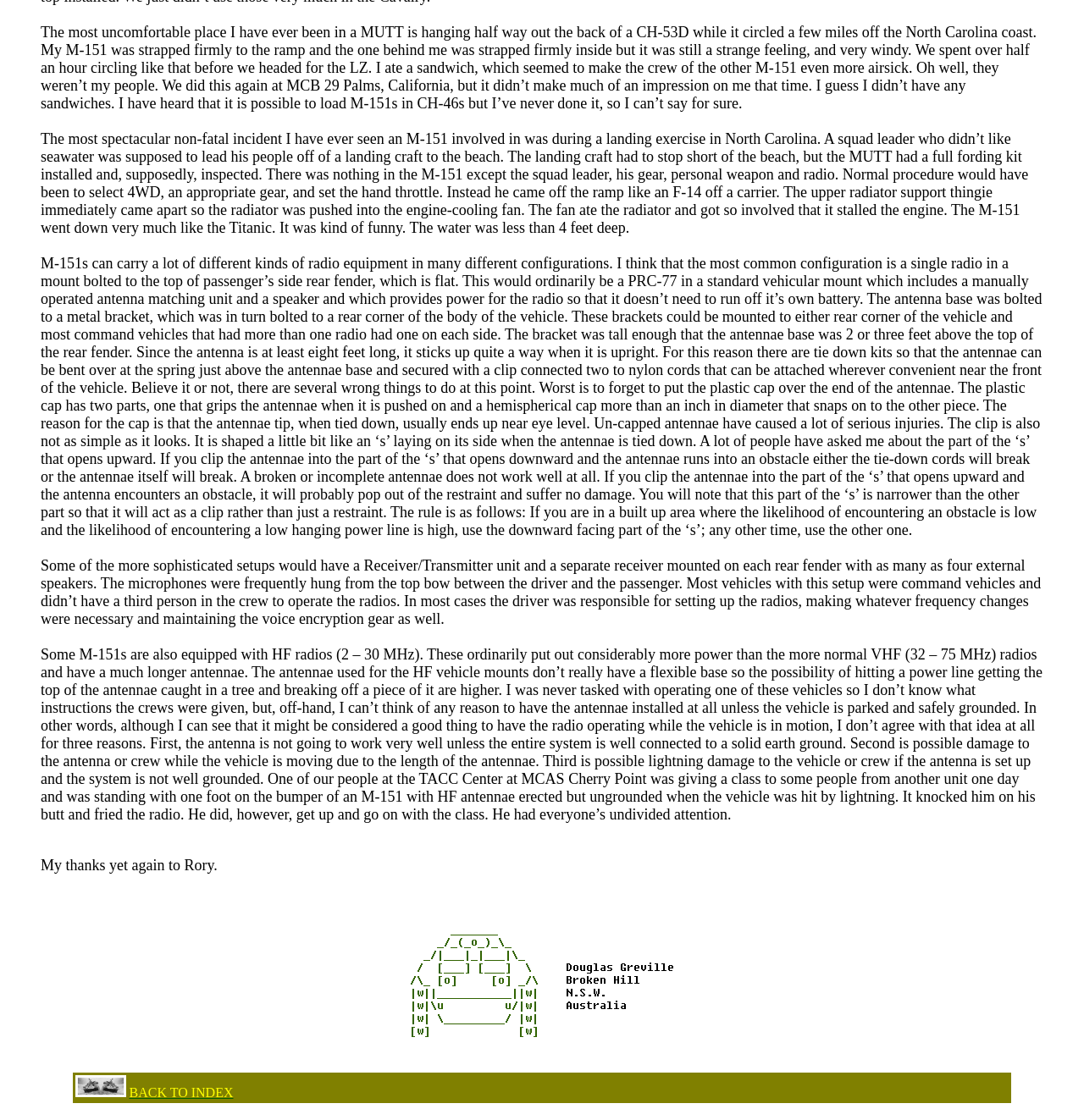Give a one-word or one-phrase response to the question:
What is the author talking about?

M-151 vehicles